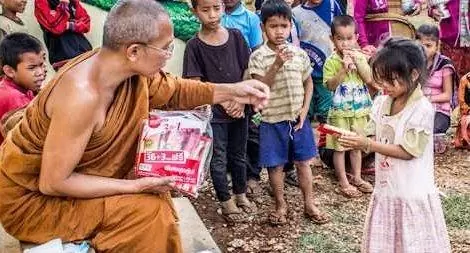Describe the image in great detail, covering all key points.

The image captures a heartwarming scene of a Buddhist monk engaging with a young girl in a community setting. The monk, dressed in traditional saffron robes, is gently handing a small package to the girl, who looks up with anticipation. Surrounding them, a group of children watch intently, observing this moment of kindness and generosity. The backdrop hints at a rural environment, emphasizing the monk's connection to the community and the cultural practices associated with compassion and benevolence. This exchange embodies the spirit of giving and reflects the monk's role in blessing and supporting local families, reinforcing the importance of community bonds in Buddhist teachings.